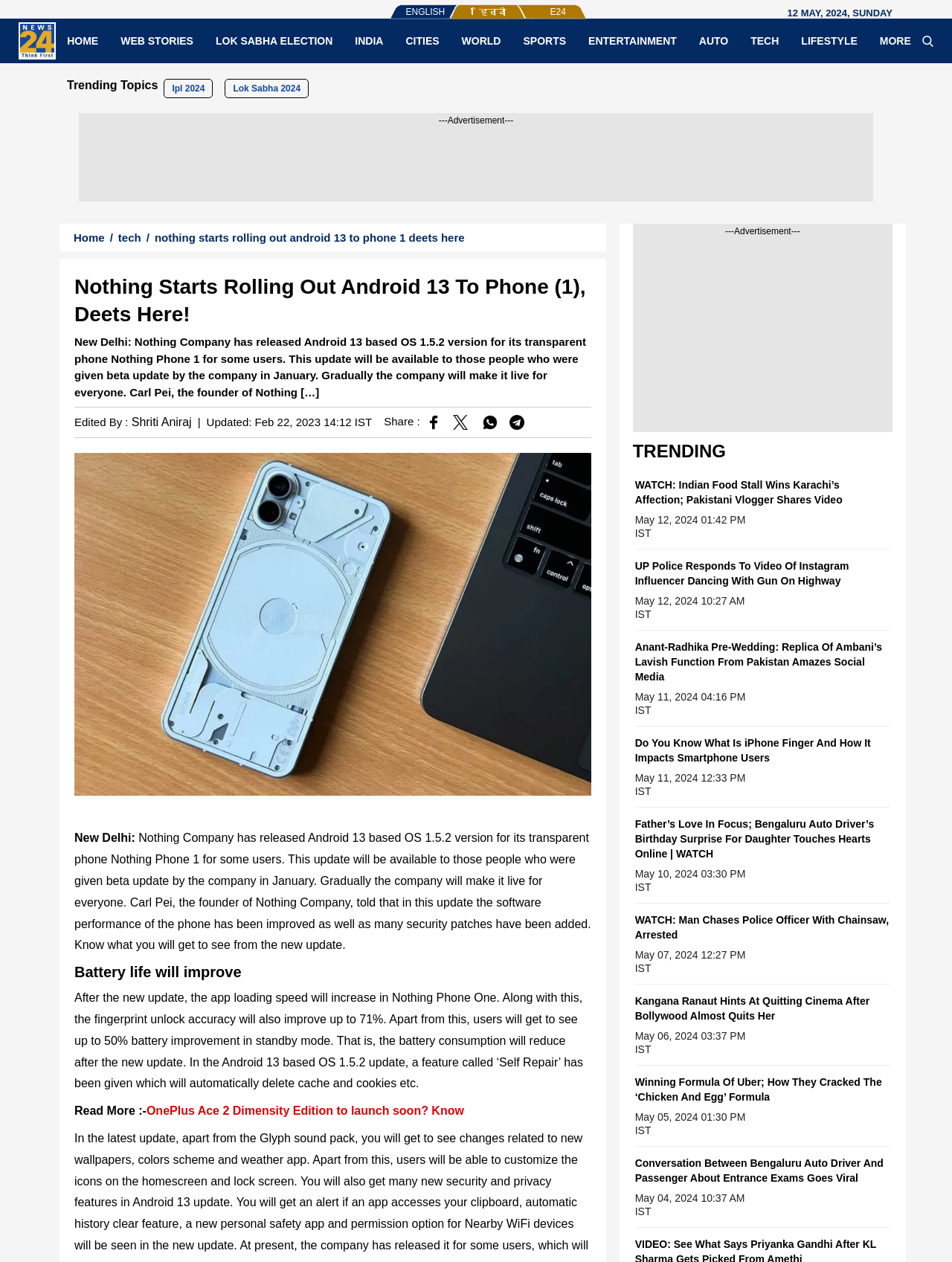Please find the bounding box coordinates of the clickable region needed to complete the following instruction: "Click on the 'WATCH: Indian Food Stall Wins Karachi’s Affection; Pakistani Vlogger Shares Video' link". The bounding box coordinates must consist of four float numbers between 0 and 1, i.e., [left, top, right, bottom].

[0.667, 0.38, 0.885, 0.407]